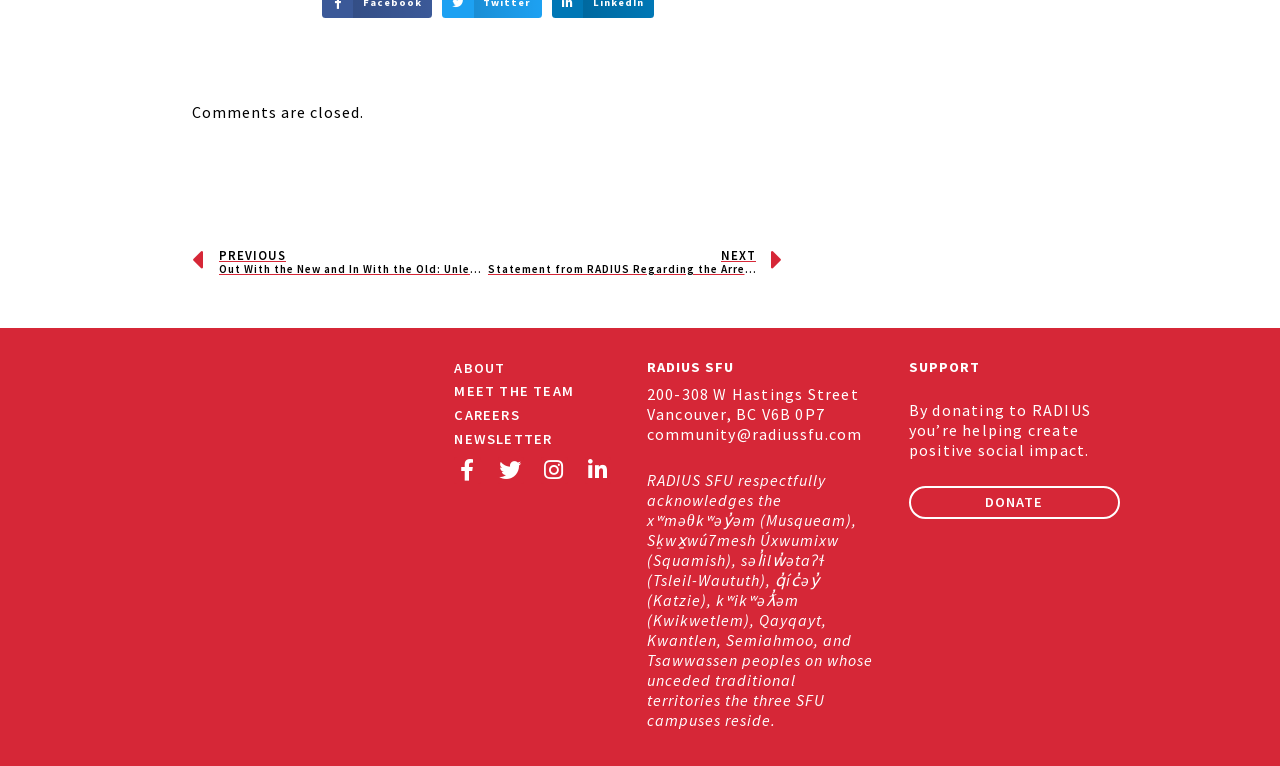Please identify the bounding box coordinates of where to click in order to follow the instruction: "follow on Facebook".

[0.355, 0.597, 0.376, 0.631]